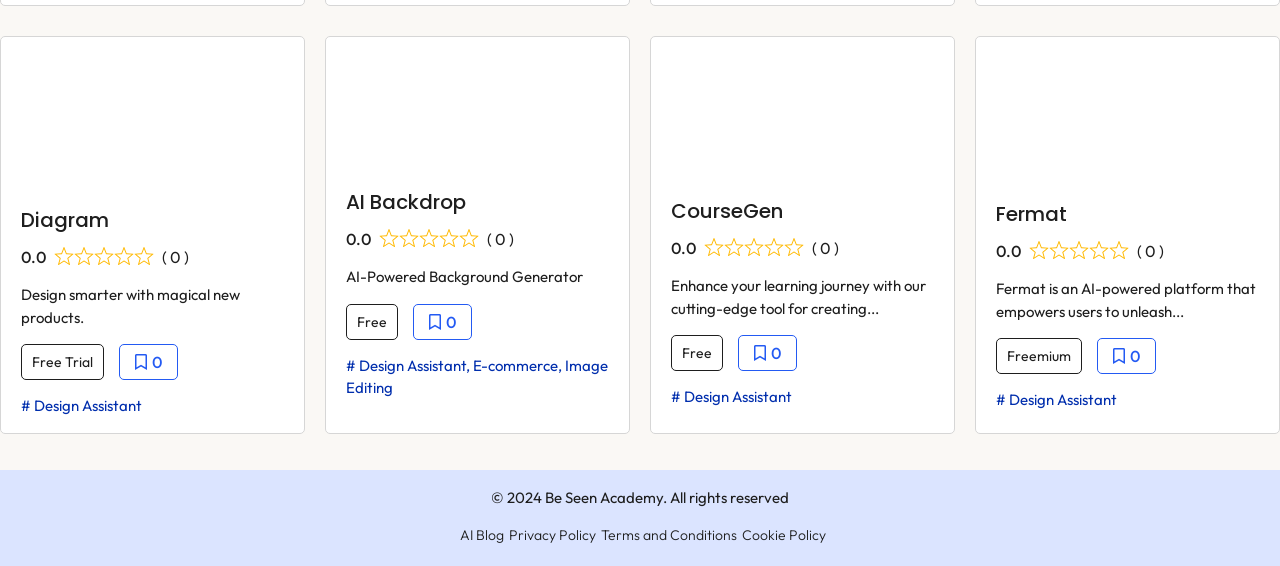What is the name of the first design assistant?
Ensure your answer is thorough and detailed.

The first design assistant is named 'Diagram design assistant' as indicated by the link and image elements at the top of the webpage with bounding box coordinates [0.001, 0.066, 0.237, 0.345].